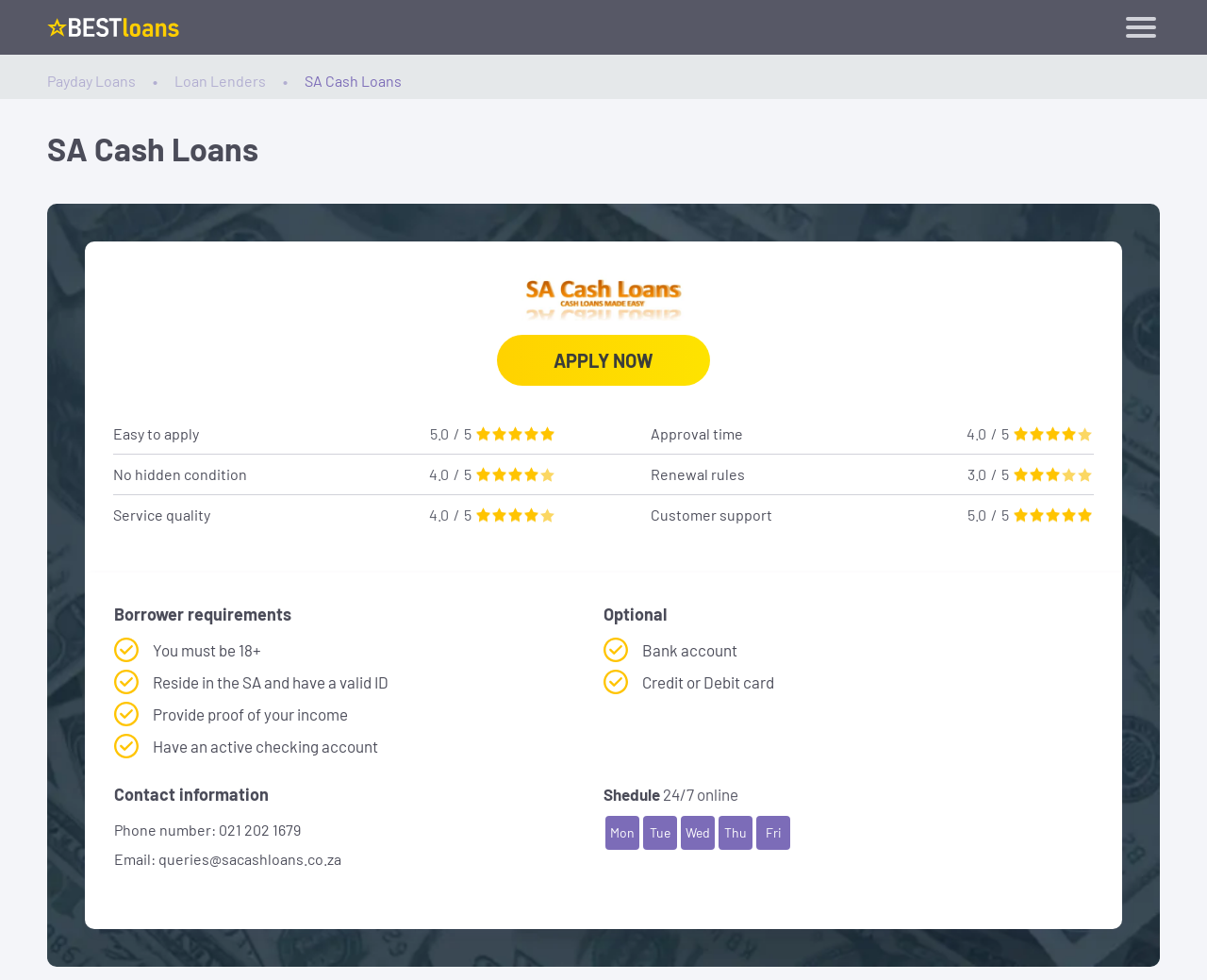Construct a comprehensive description capturing every detail on the webpage.

The webpage is about SA Cash Loans, a lending company that provides short-term loans. At the top left corner, there is a link to the "Home" page, accompanied by an image with the text "Payday Loans South Africa". On the top right corner, there is a menu button that controls a modal menu.

Below the top section, there is a heading that reads "SA Cash Loans". Underneath, there are several links, including "Registration" and an empty link. The "Registration" link is accompanied by a call-to-action button that says "APPLY NOW".

The page then presents a series of sections that provide information about the lending company. The first section has a rating system, with ratings for "Easy to apply", "Approval time", "No hidden condition", "Renewal rules", "Service quality", and "Customer support". Each rating is accompanied by a score out of 5.0.

The next section outlines the borrower requirements, including being 18+, residing in South Africa with a valid ID, providing proof of income, and having an active checking account. There is also an "Optional" section that lists additional requirements, such as a bank account or credit/debit card.

Further down, there is a "Contact information" section that provides a phone number and email address. Below that, there is a "Schedule" section that indicates the company is available 24/7 online, with a list of days from Monday to Friday.

Finally, there is a link to "CONTENTS" at the top left corner, and another link to "Requirements for loan applying" at the bottom left corner.